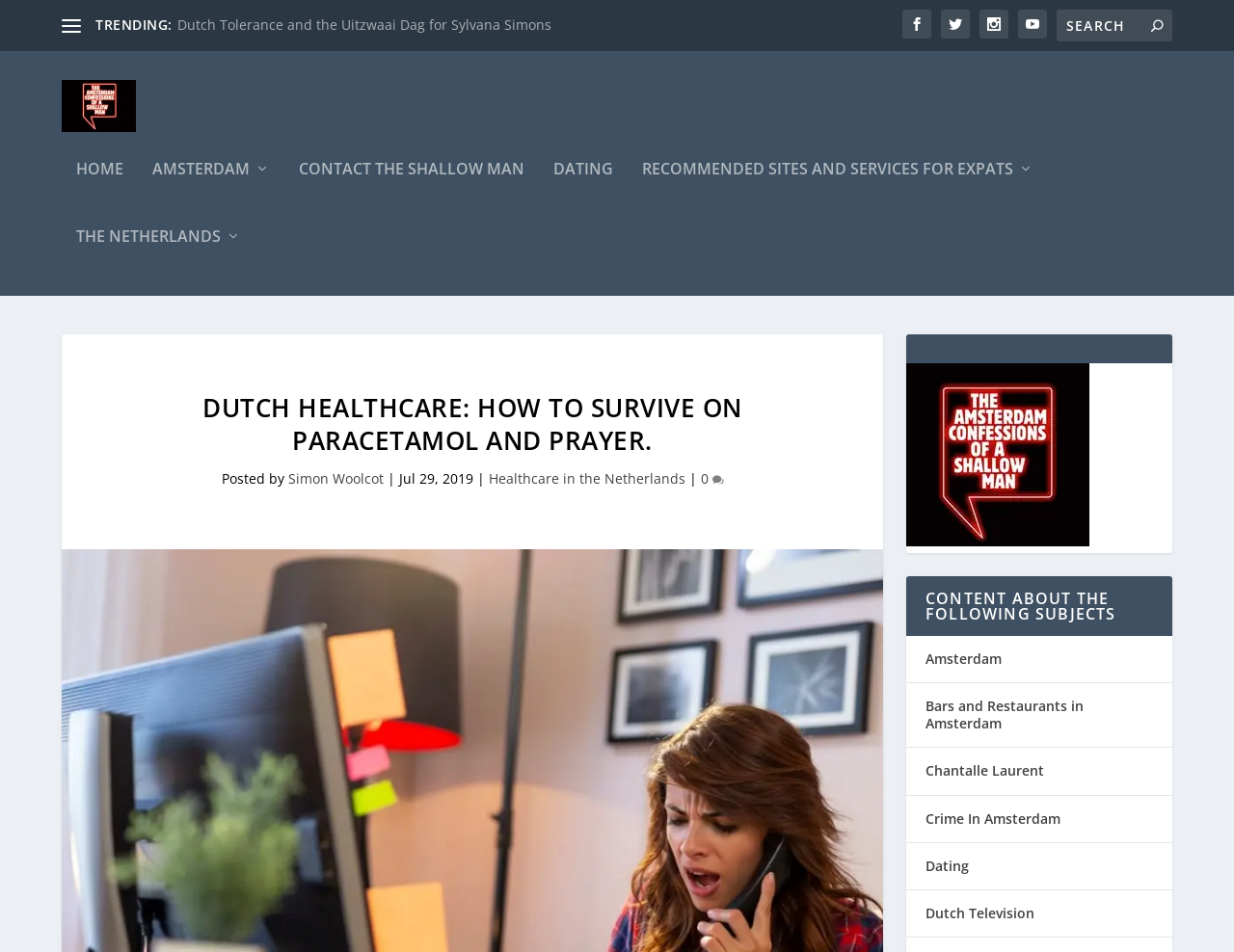How many comments does the article have?
Please interpret the details in the image and answer the question thoroughly.

The number of comments can be found by looking at the link with the text '0 ', which is located below the 'Posted by' section. The number '0' indicates that the article has no comments.